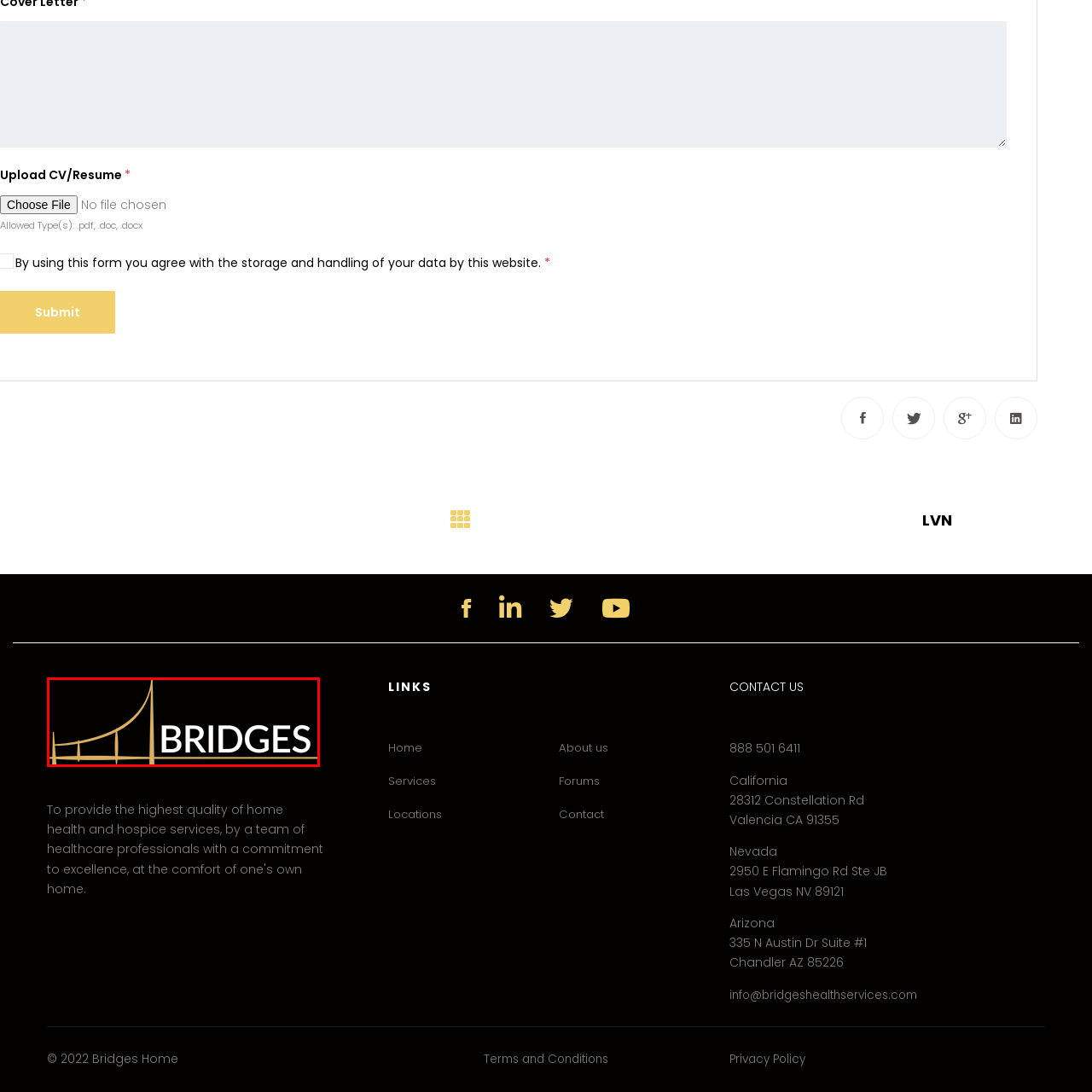Analyze the content inside the red box, What is the primary material suggested by the logo's color scheme? Provide a short answer using a single word or phrase.

Gold